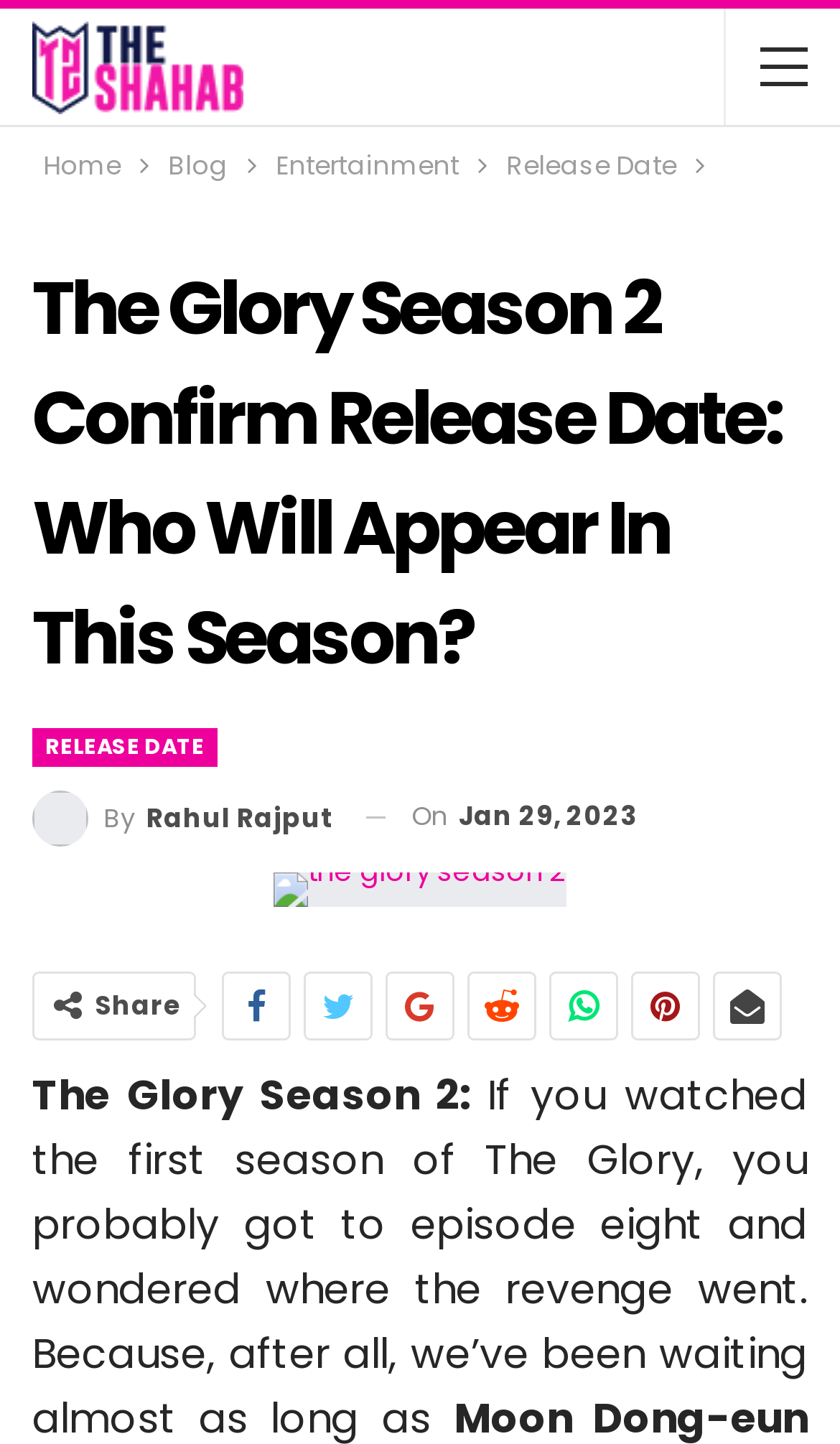Can you find the bounding box coordinates for the element that needs to be clicked to execute this instruction: "read the article about The Glory Season 2"? The coordinates should be given as four float numbers between 0 and 1, i.e., [left, top, right, bottom].

[0.038, 0.176, 0.962, 0.48]